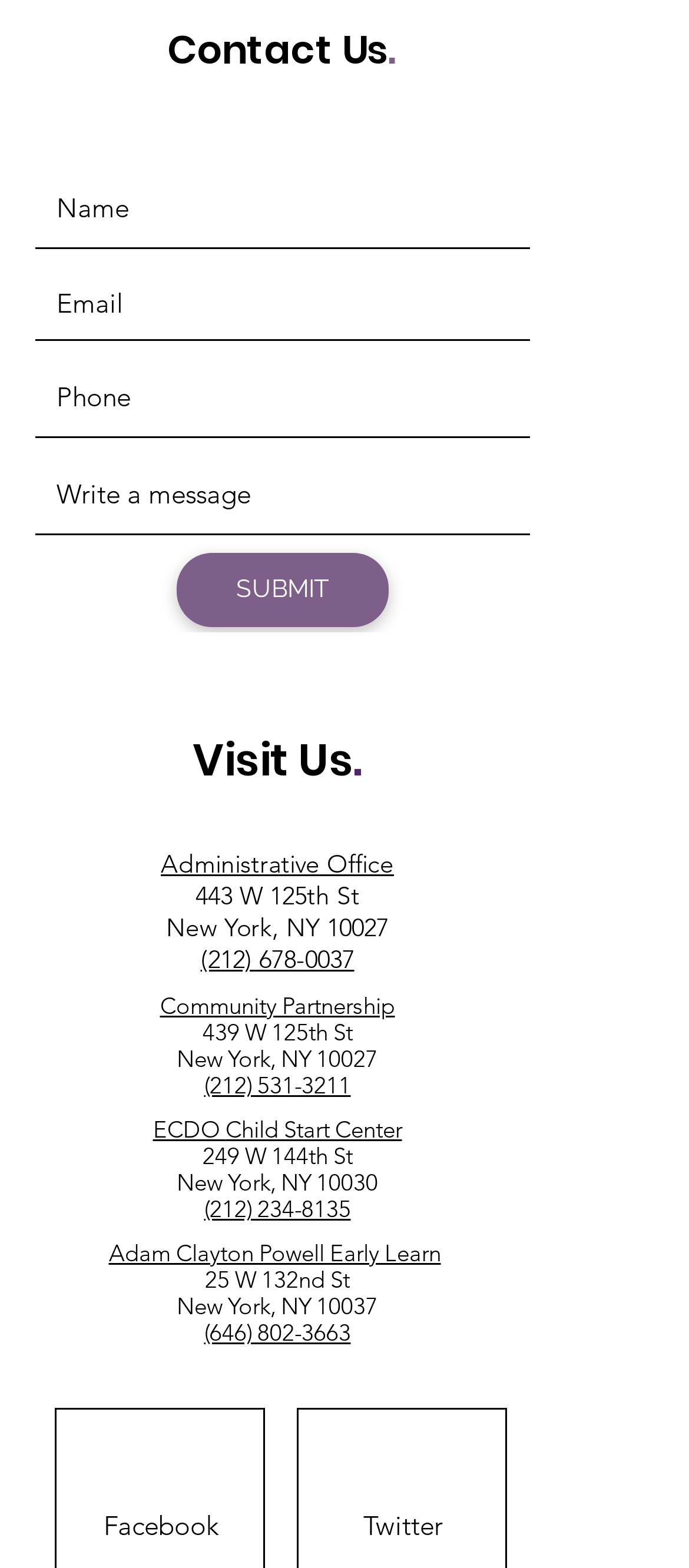What social media platforms are linked?
From the image, respond using a single word or phrase.

Facebook and Twitter